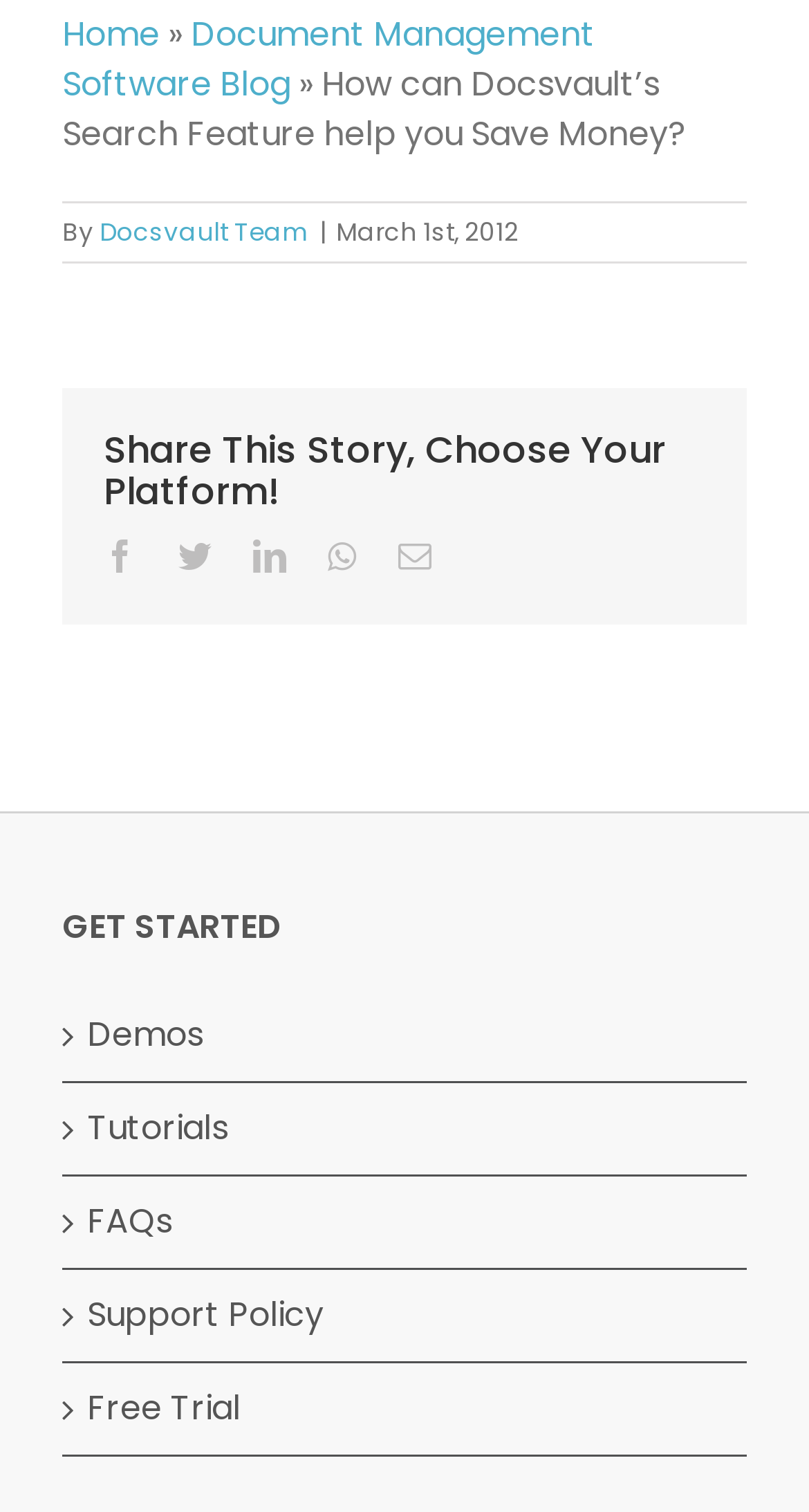Locate the bounding box coordinates of the region to be clicked to comply with the following instruction: "Get demos". The coordinates must be four float numbers between 0 and 1, in the form [left, top, right, bottom].

[0.108, 0.669, 0.897, 0.702]